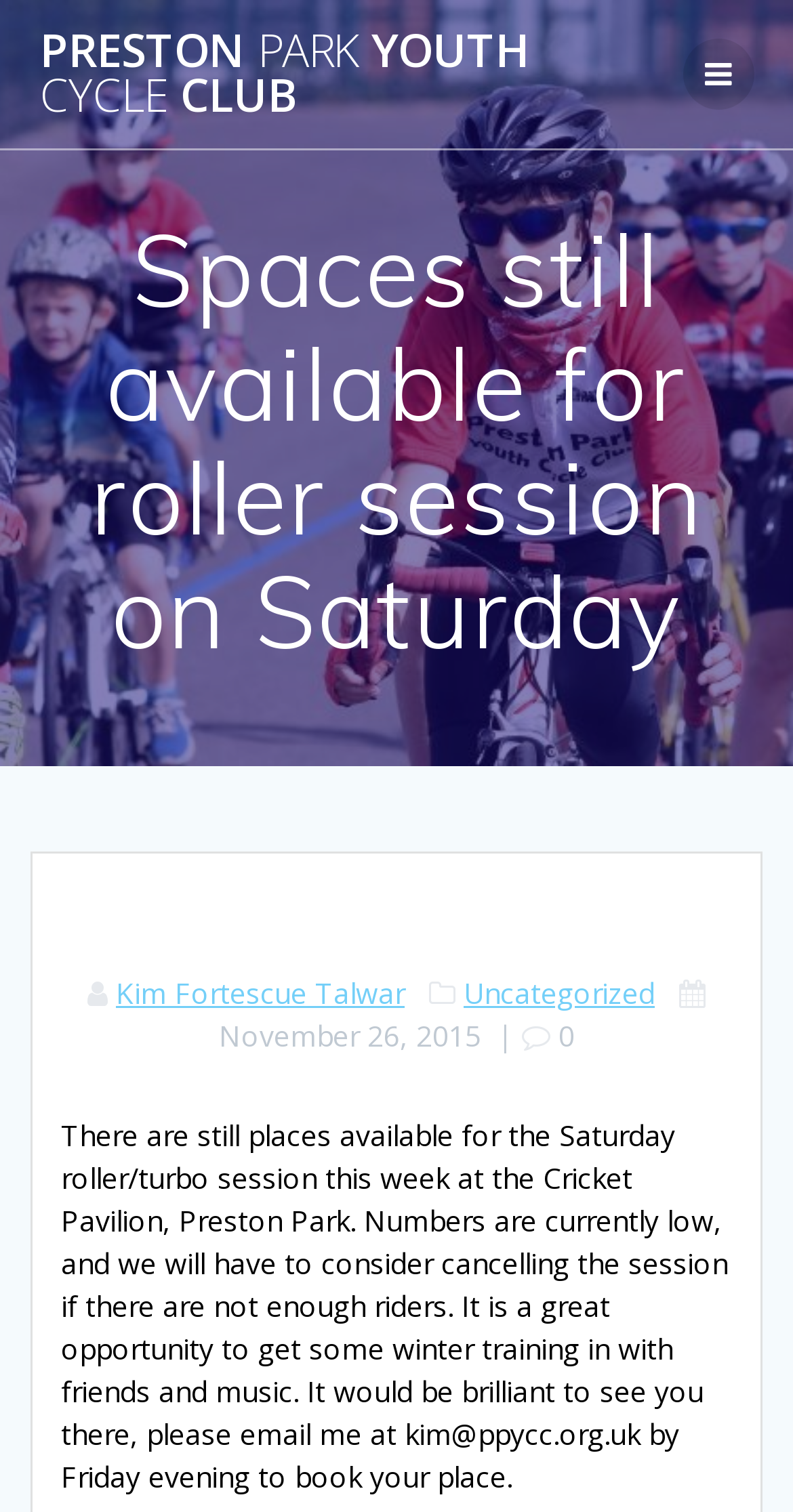Provide a one-word or short-phrase response to the question:
Where is the Saturday roller session taking place?

Cricket Pavilion, Preston Park